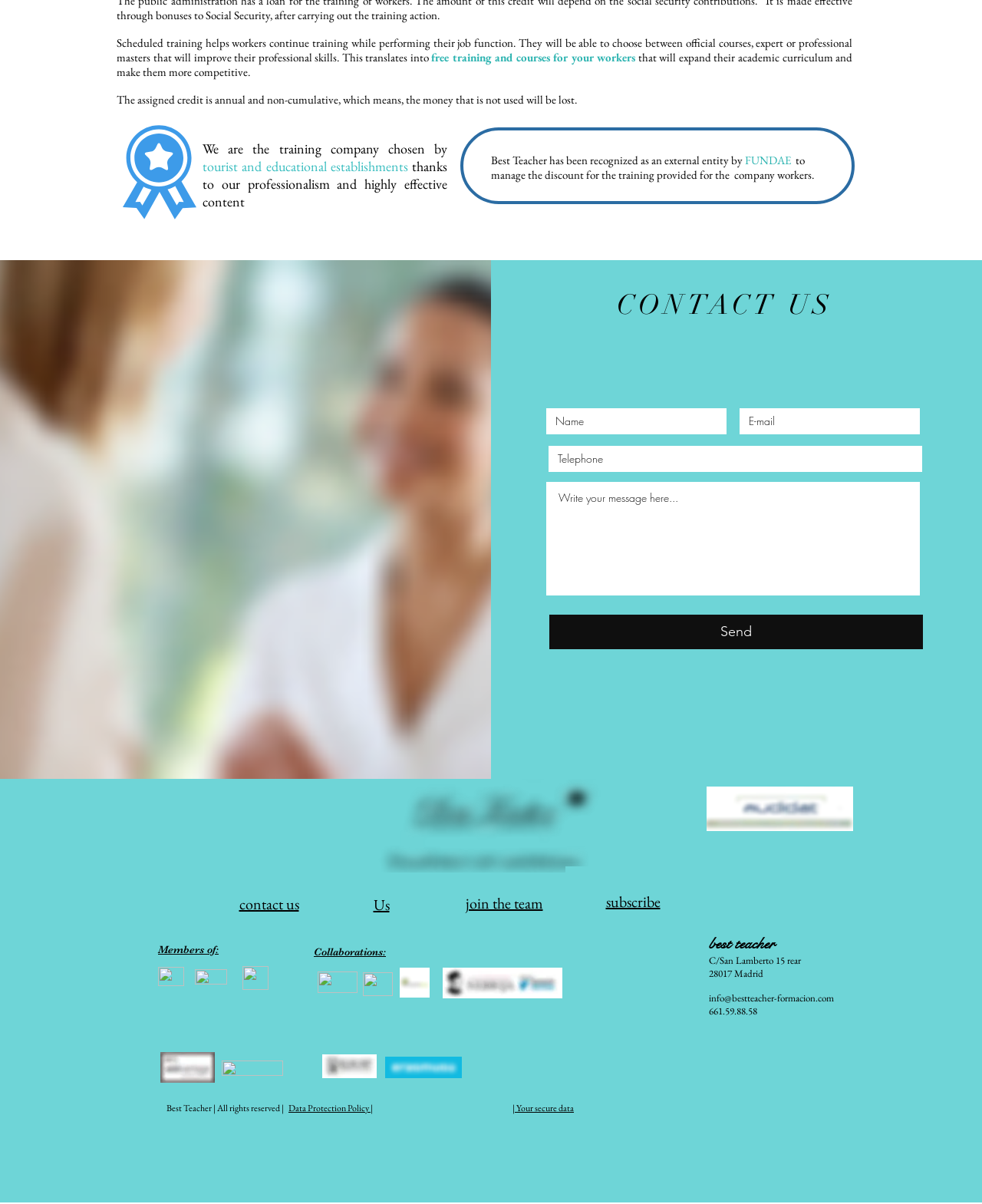Determine the bounding box coordinates of the clickable element necessary to fulfill the instruction: "Contact us through email". Provide the coordinates as four float numbers within the 0 to 1 range, i.e., [left, top, right, bottom].

[0.722, 0.823, 0.849, 0.834]